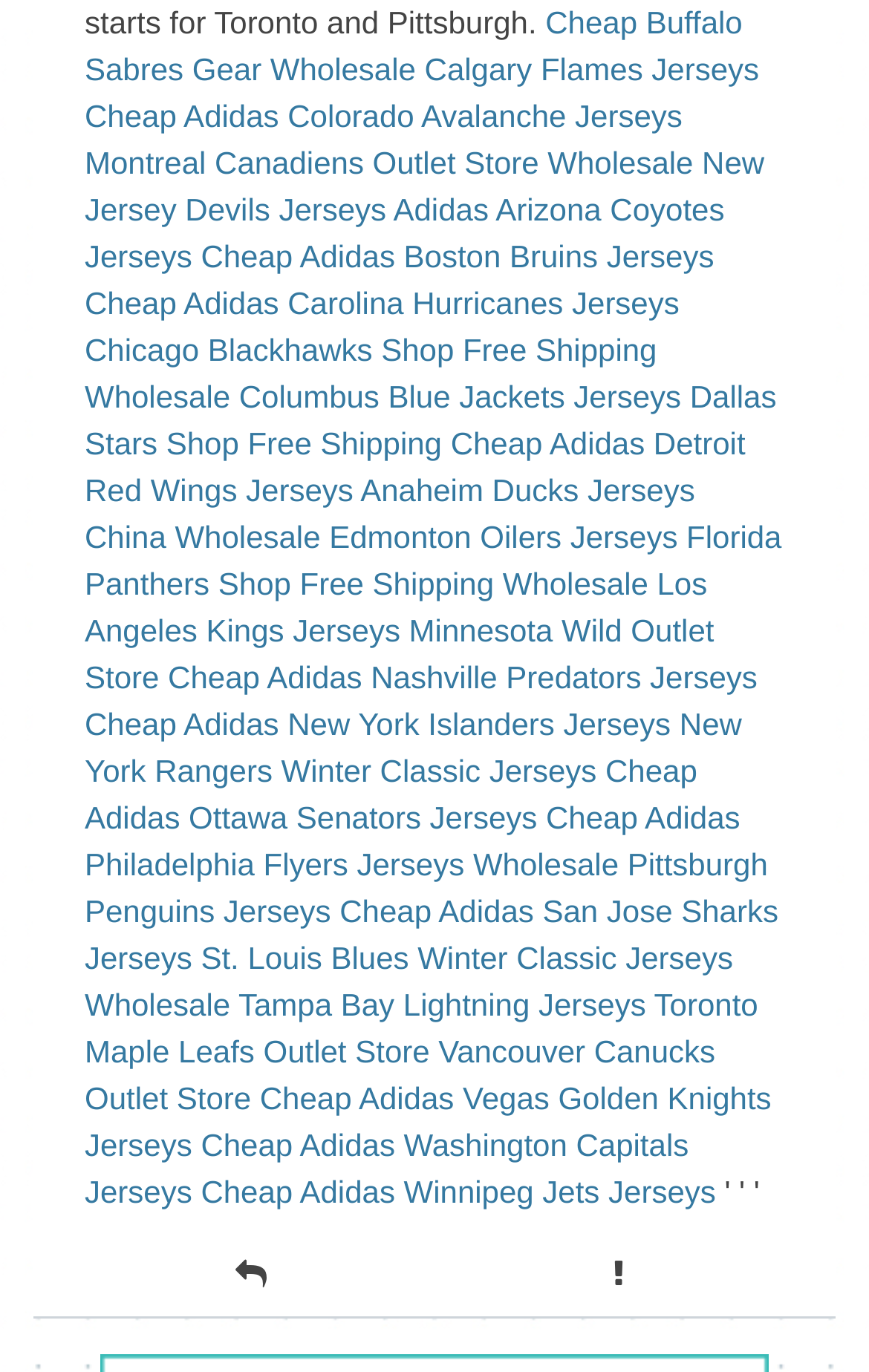Use a single word or phrase to answer the question: How many teams have 'Wholesale' in their link text?

5